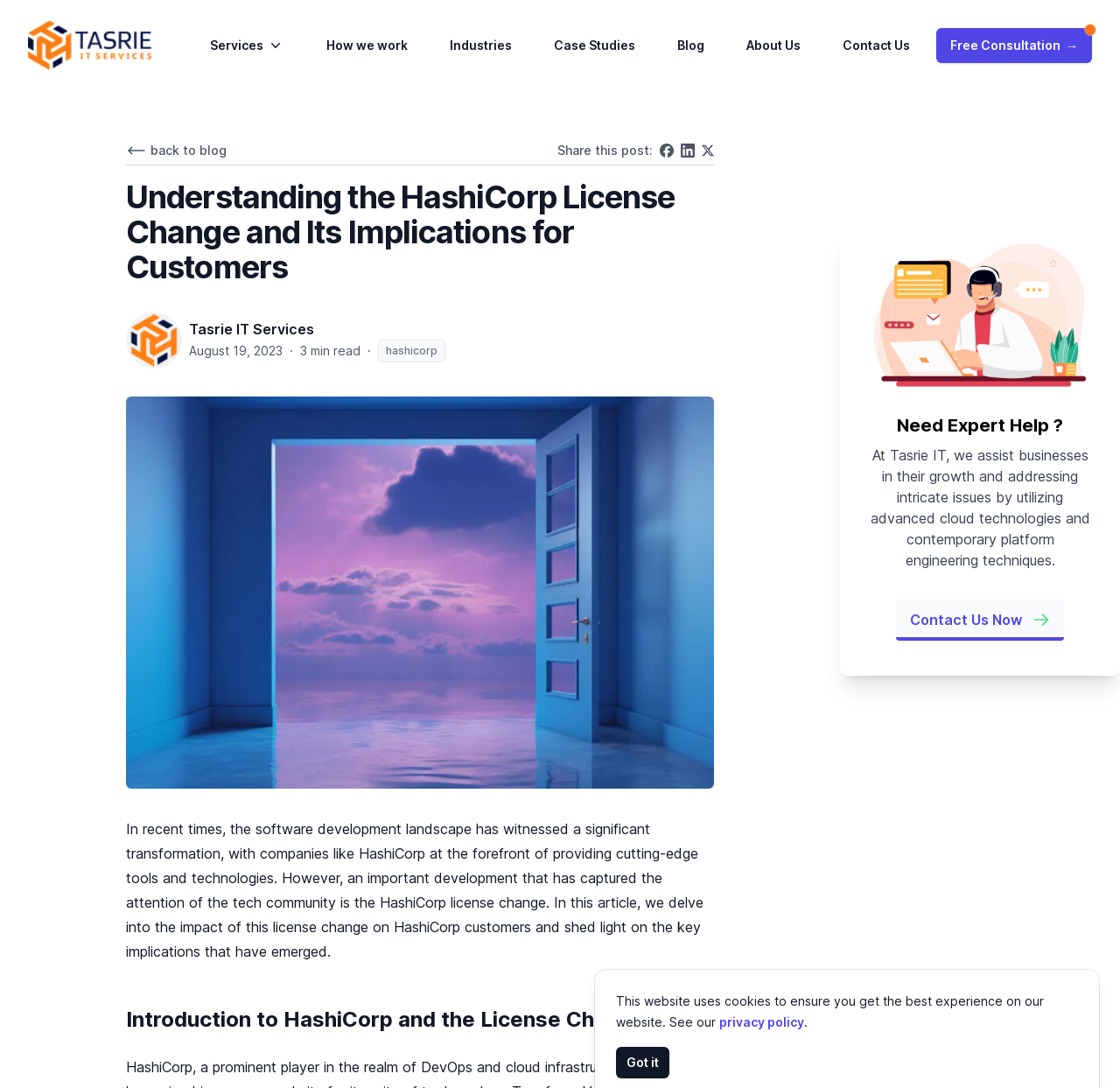What is the topic of the article?
Answer the question with a detailed explanation, including all necessary information.

By examining the heading elements, I found that the article is about understanding the HashiCorp license change and its implications for customers, which suggests that the topic of the article is the HashiCorp license change.